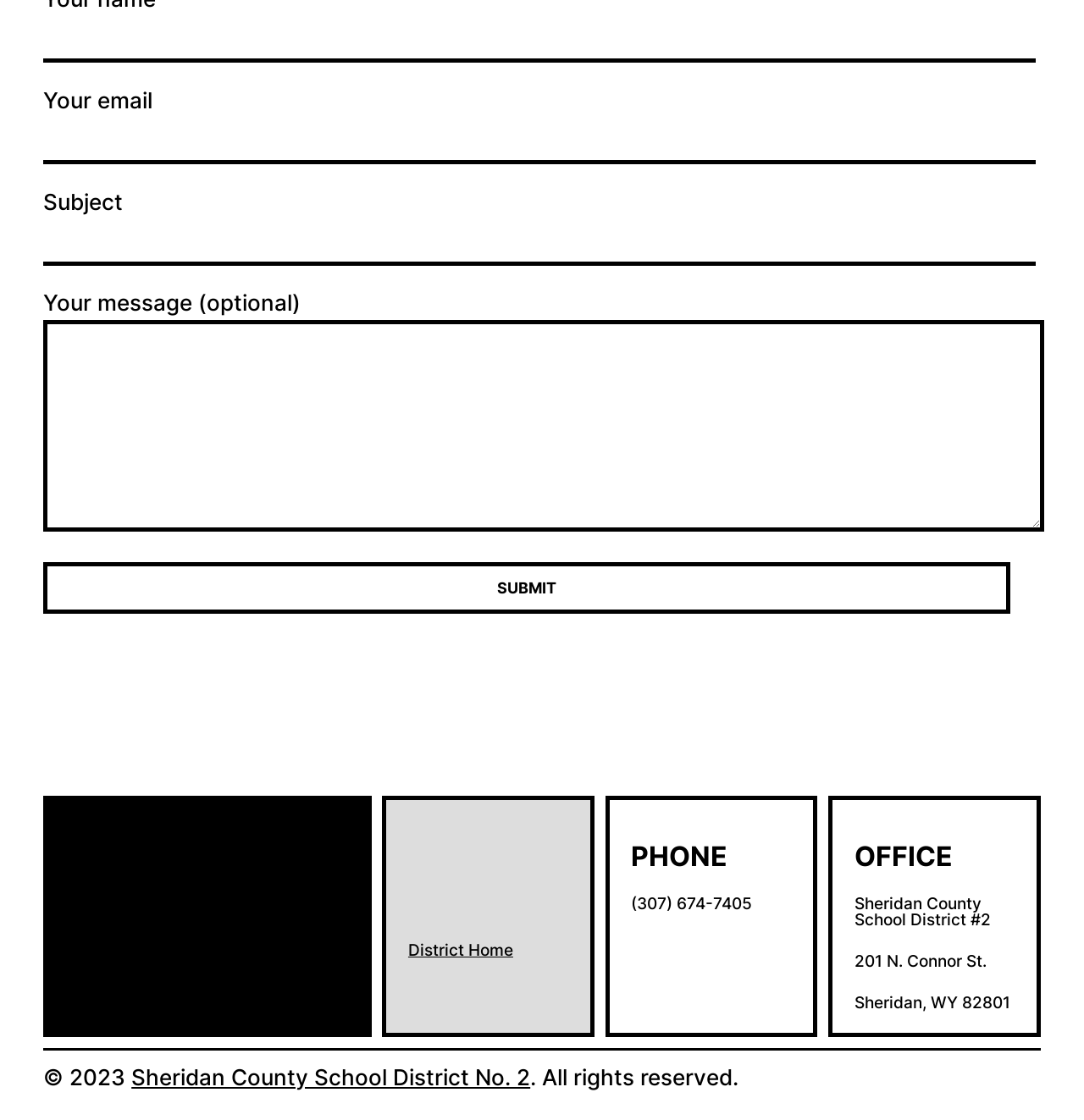Show the bounding box coordinates of the region that should be clicked to follow the instruction: "Enter your name."

[0.04, 0.014, 0.956, 0.056]